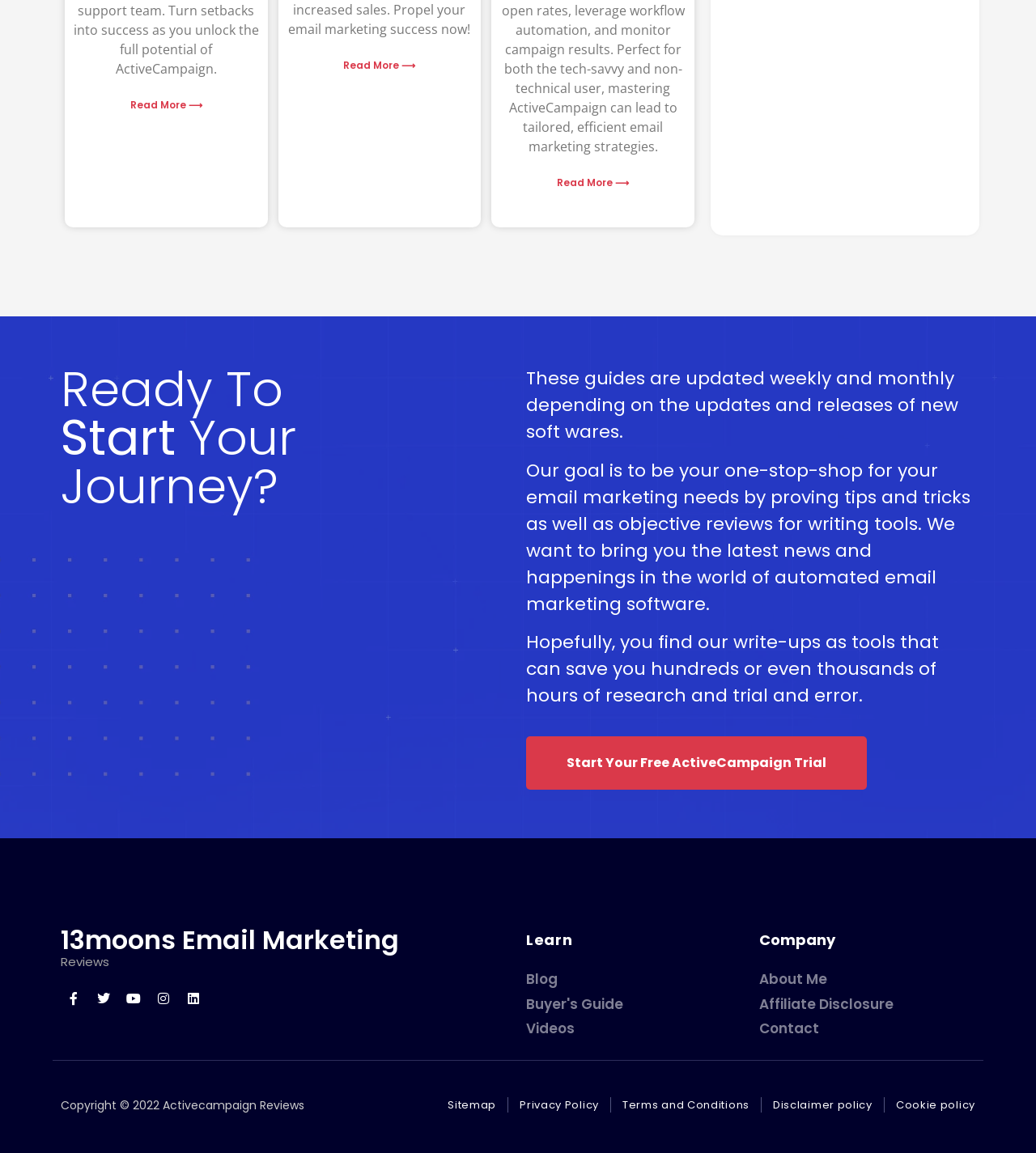Please determine the bounding box of the UI element that matches this description: Contact. The coordinates should be given as (top-left x, top-left y, bottom-right x, bottom-right y), with all values between 0 and 1.

[0.732, 0.884, 0.938, 0.902]